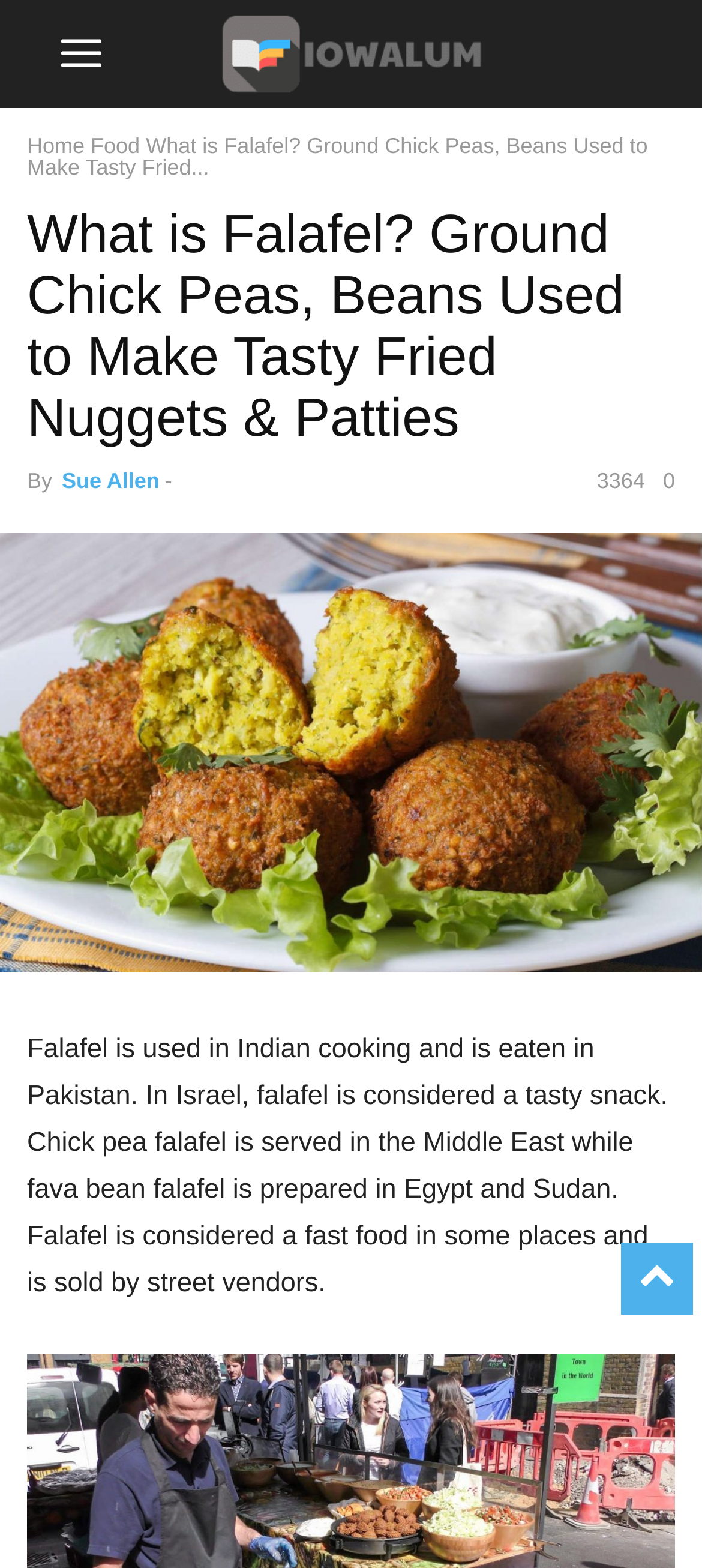Answer this question using a single word or a brief phrase:
Where is falafel considered a fast food?

Some places